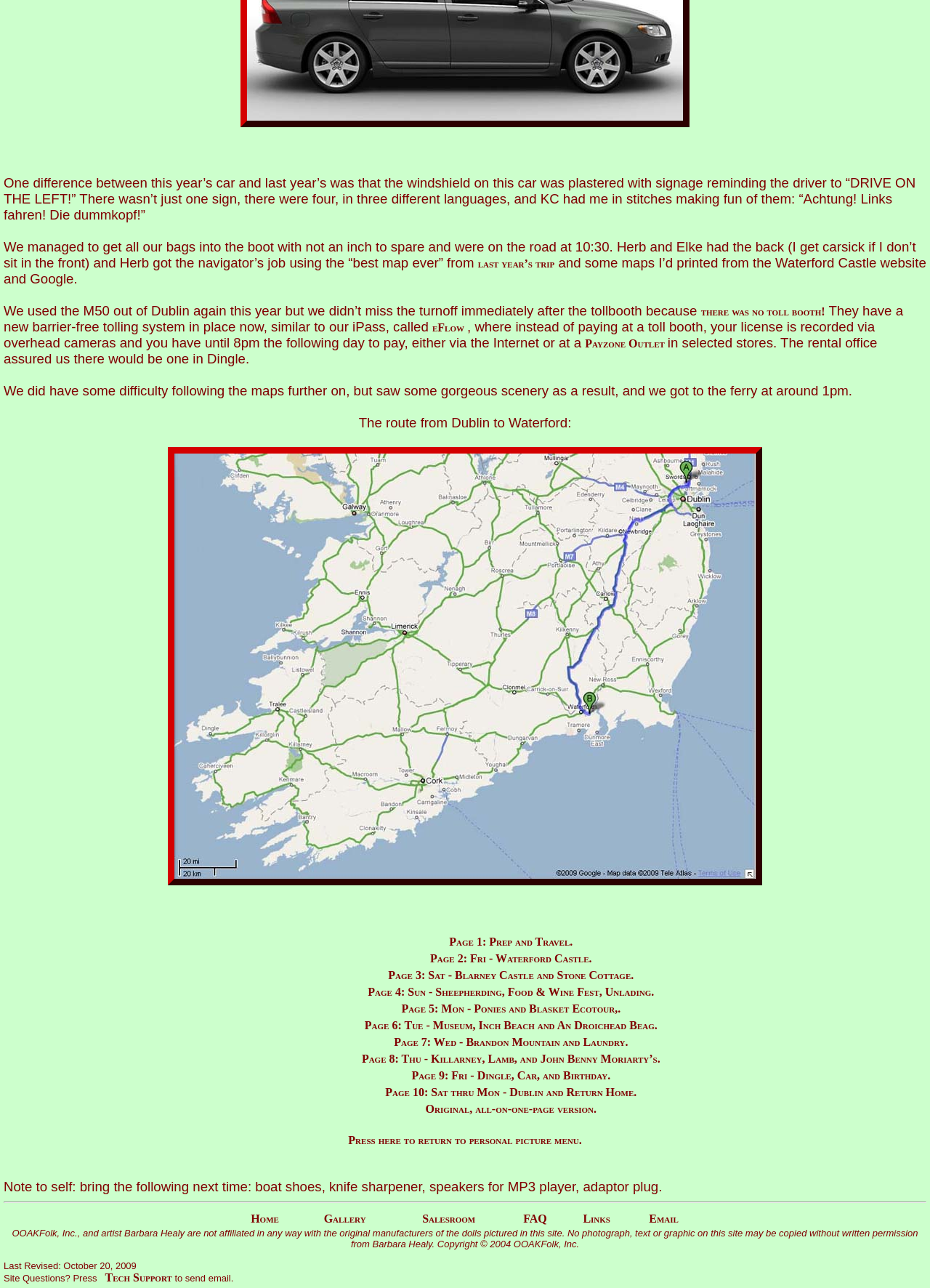Determine the bounding box coordinates of the UI element described by: "Payzone Outlet".

[0.629, 0.262, 0.718, 0.271]